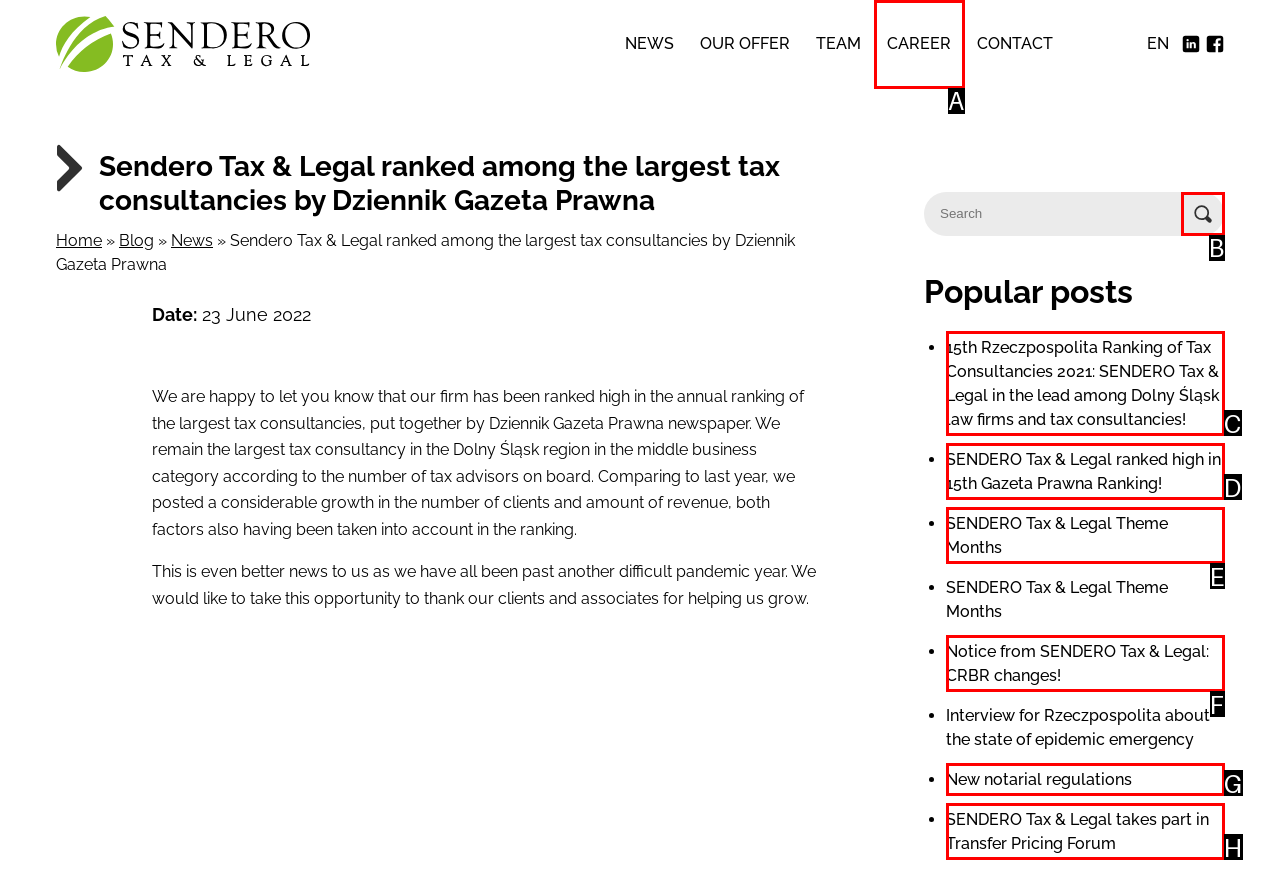From the given options, choose the HTML element that aligns with the description: New notarial regulations. Respond with the letter of the selected element.

G